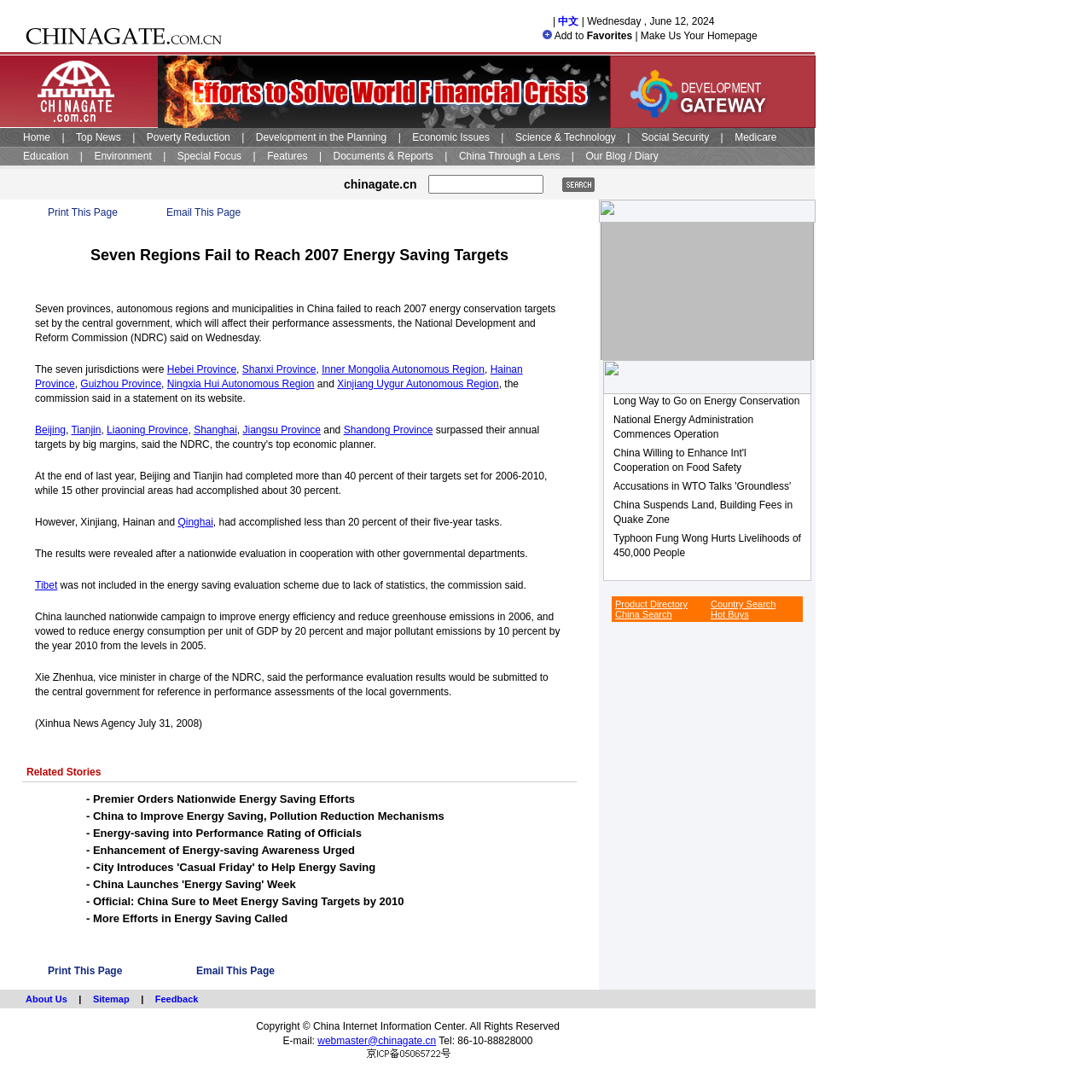Give a one-word or one-phrase response to the question: 
What is the name of the commission mentioned in the article?

NDRC